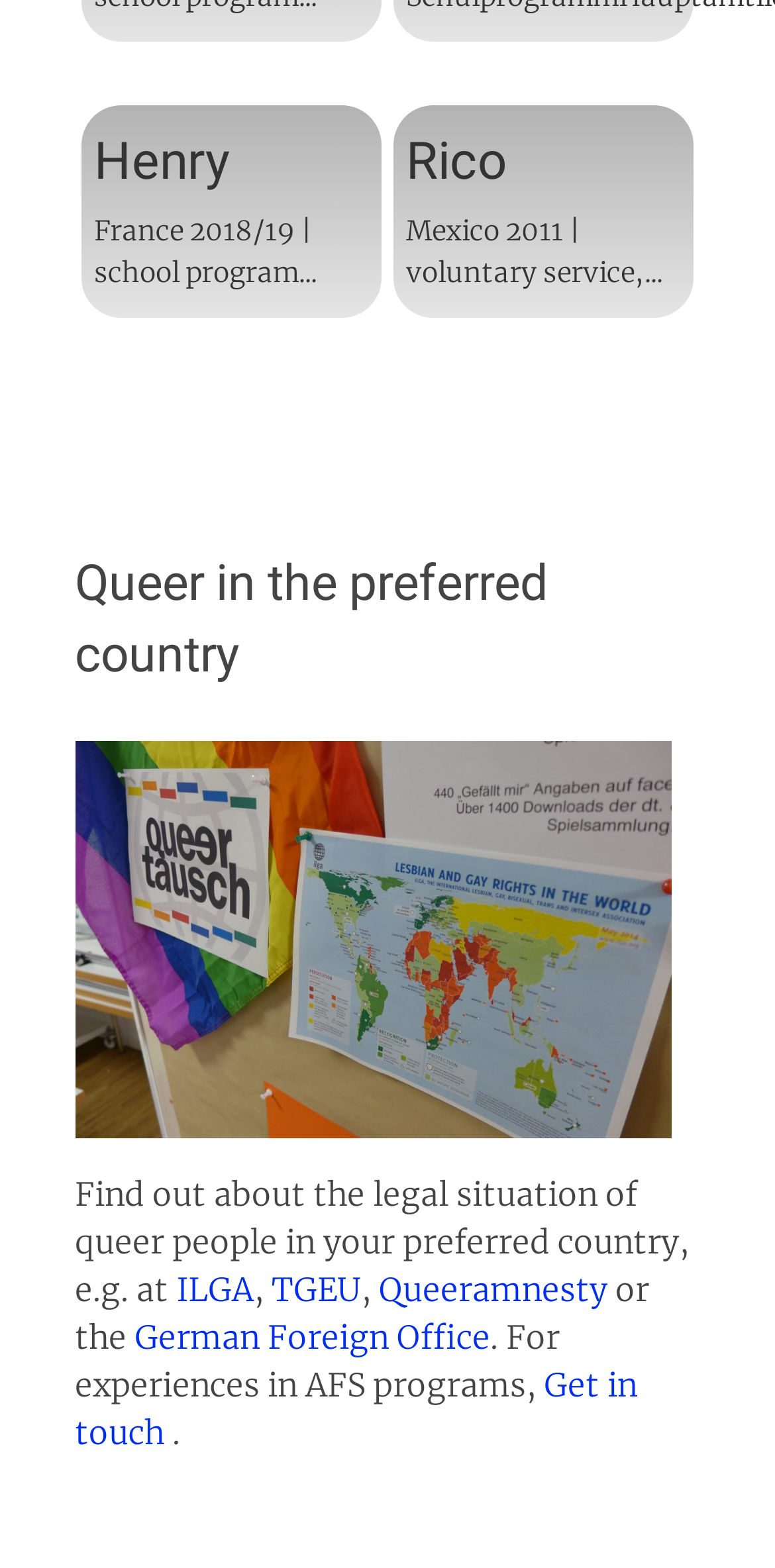What is the country mentioned in the second section?
Using the visual information, reply with a single word or short phrase.

Mexico